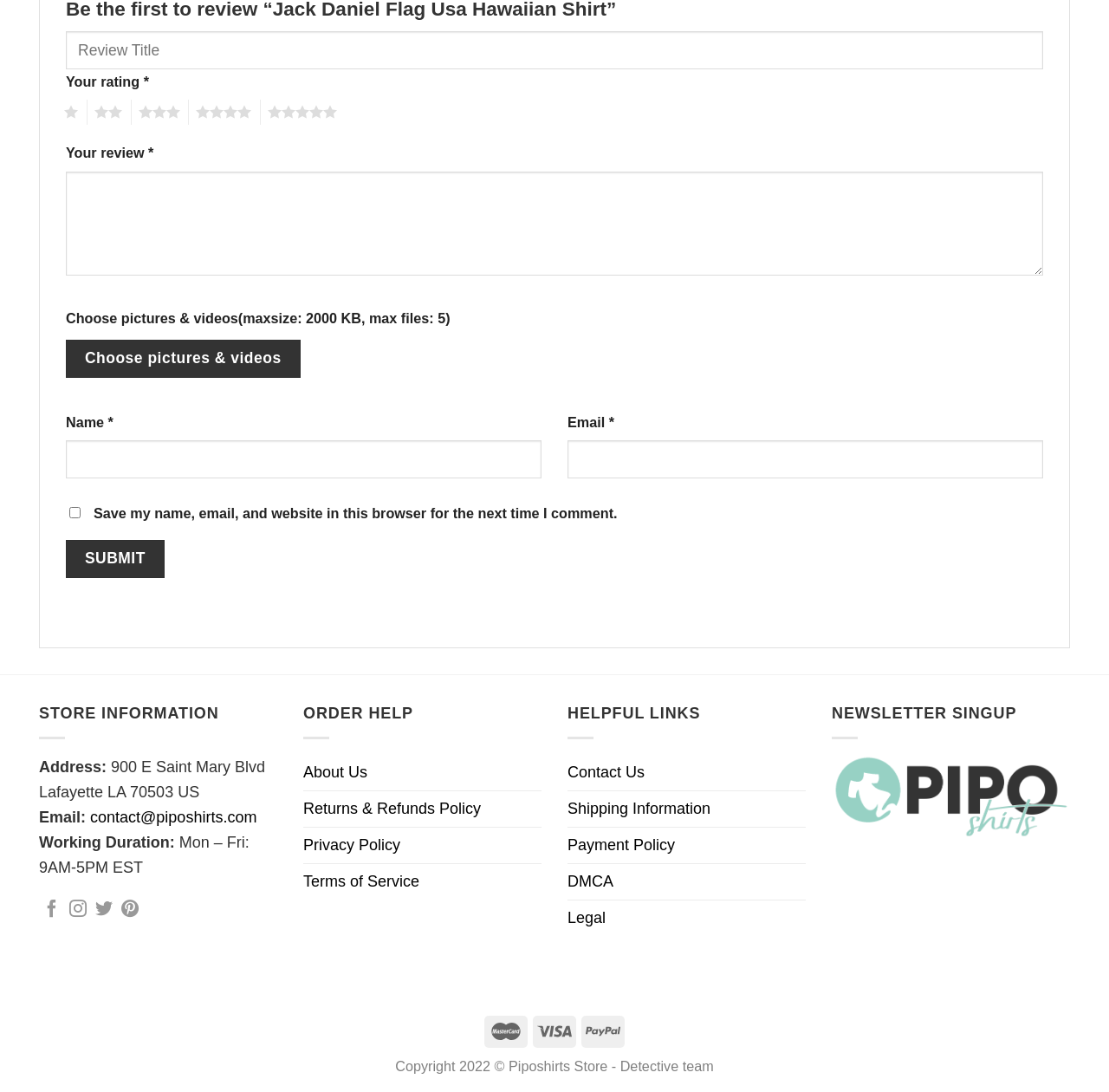Answer this question using a single word or a brief phrase:
How many social media platforms can I follow the store on?

4